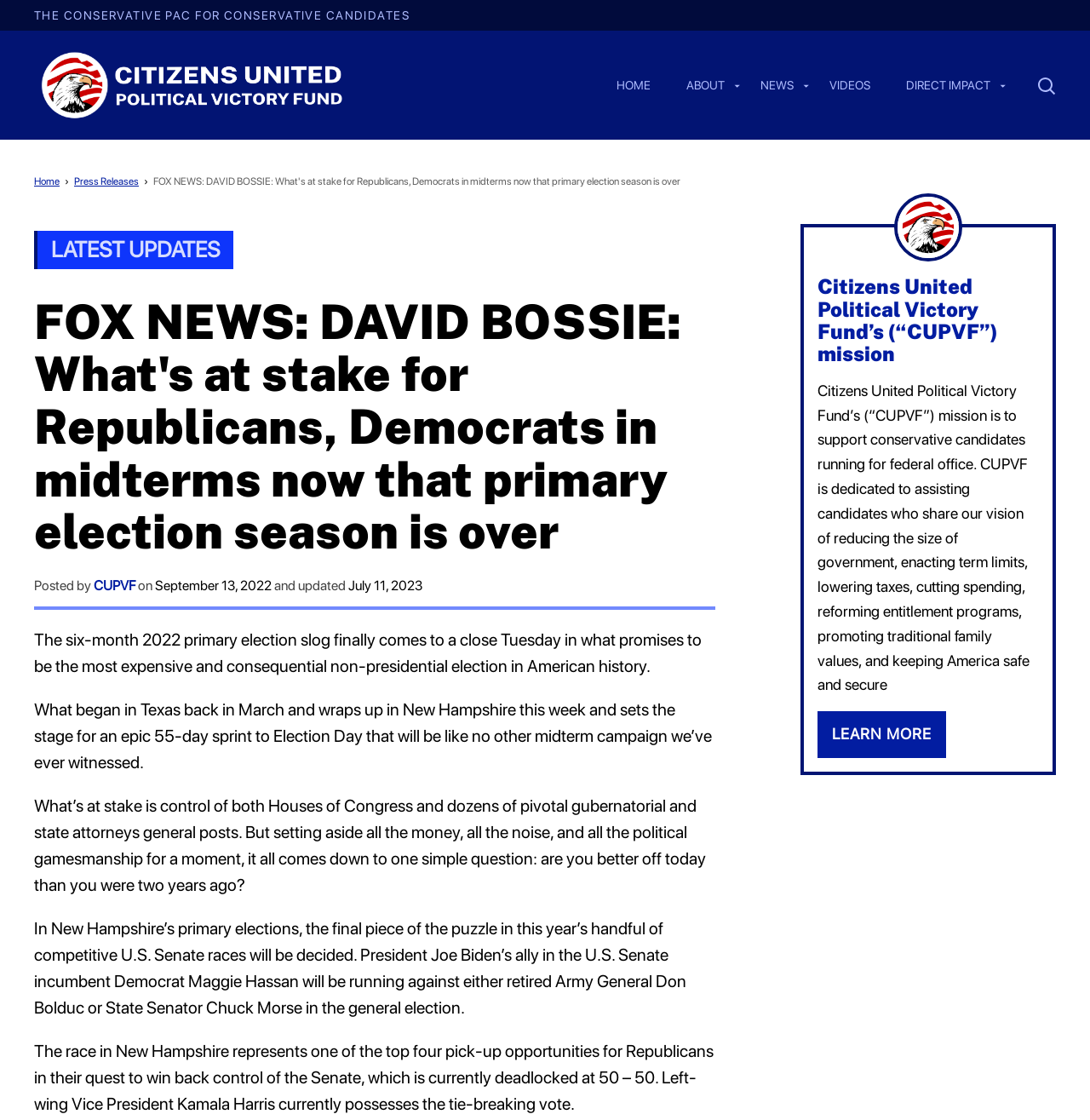Locate the bounding box of the UI element with the following description: "Latest Updates".

[0.031, 0.206, 0.214, 0.24]